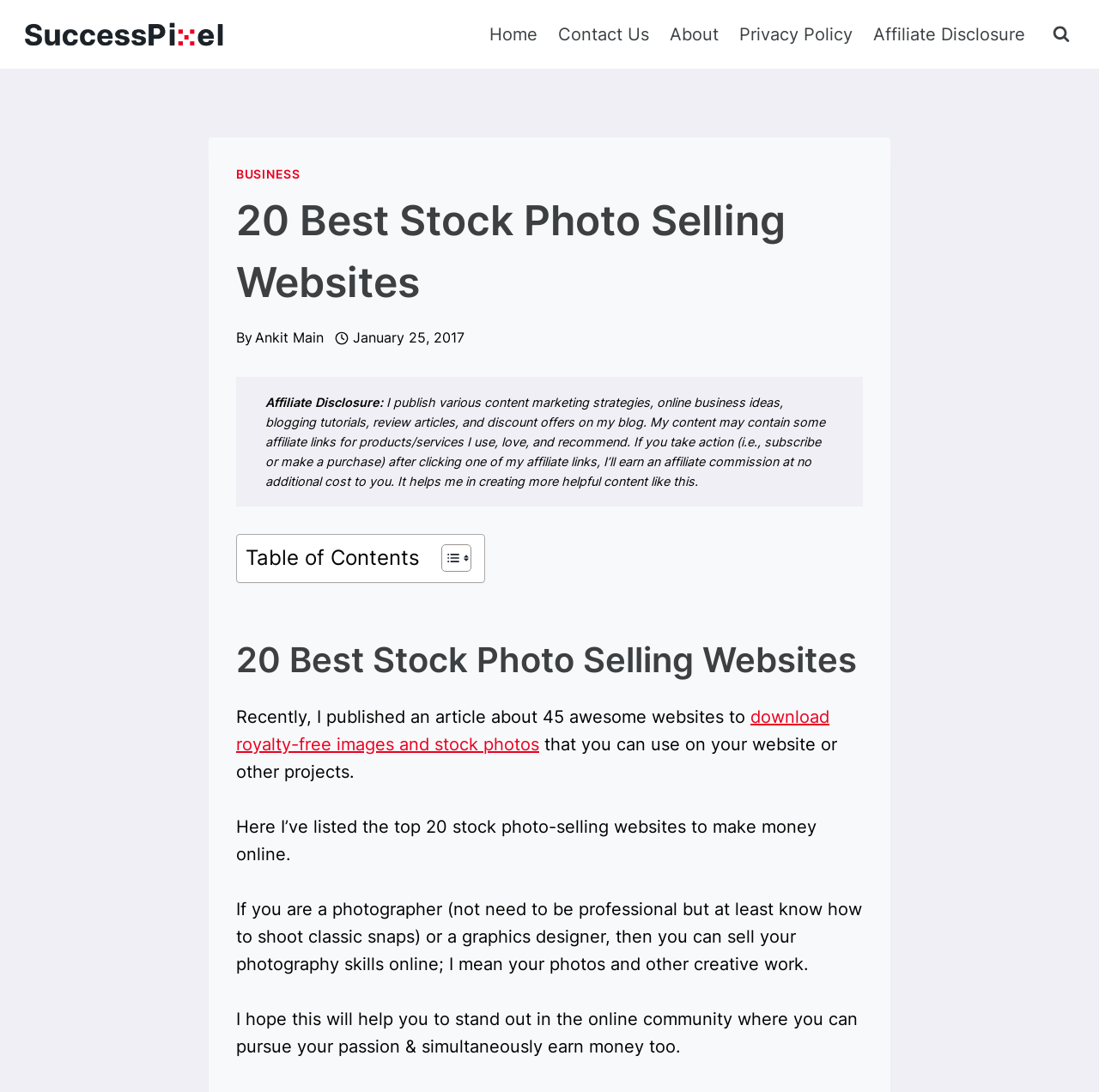Specify the bounding box coordinates of the area that needs to be clicked to achieve the following instruction: "Read About page".

[0.6, 0.009, 0.663, 0.053]